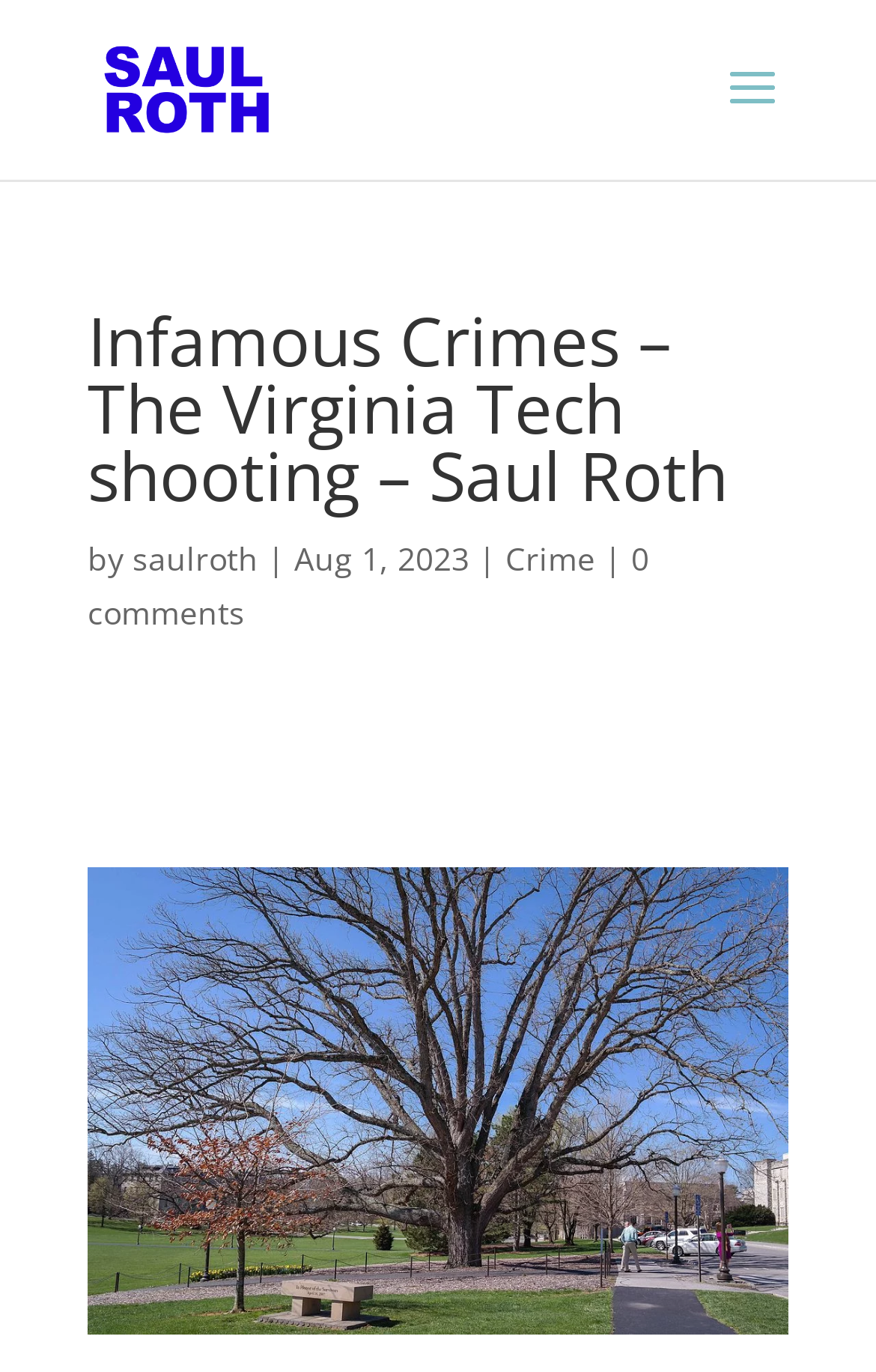Refer to the image and provide an in-depth answer to the question: 
What is the category of this article?

The category of this article can be determined by looking at the top section of the webpage, where it says 'Crime'. This category is likely the topic or theme of the article.